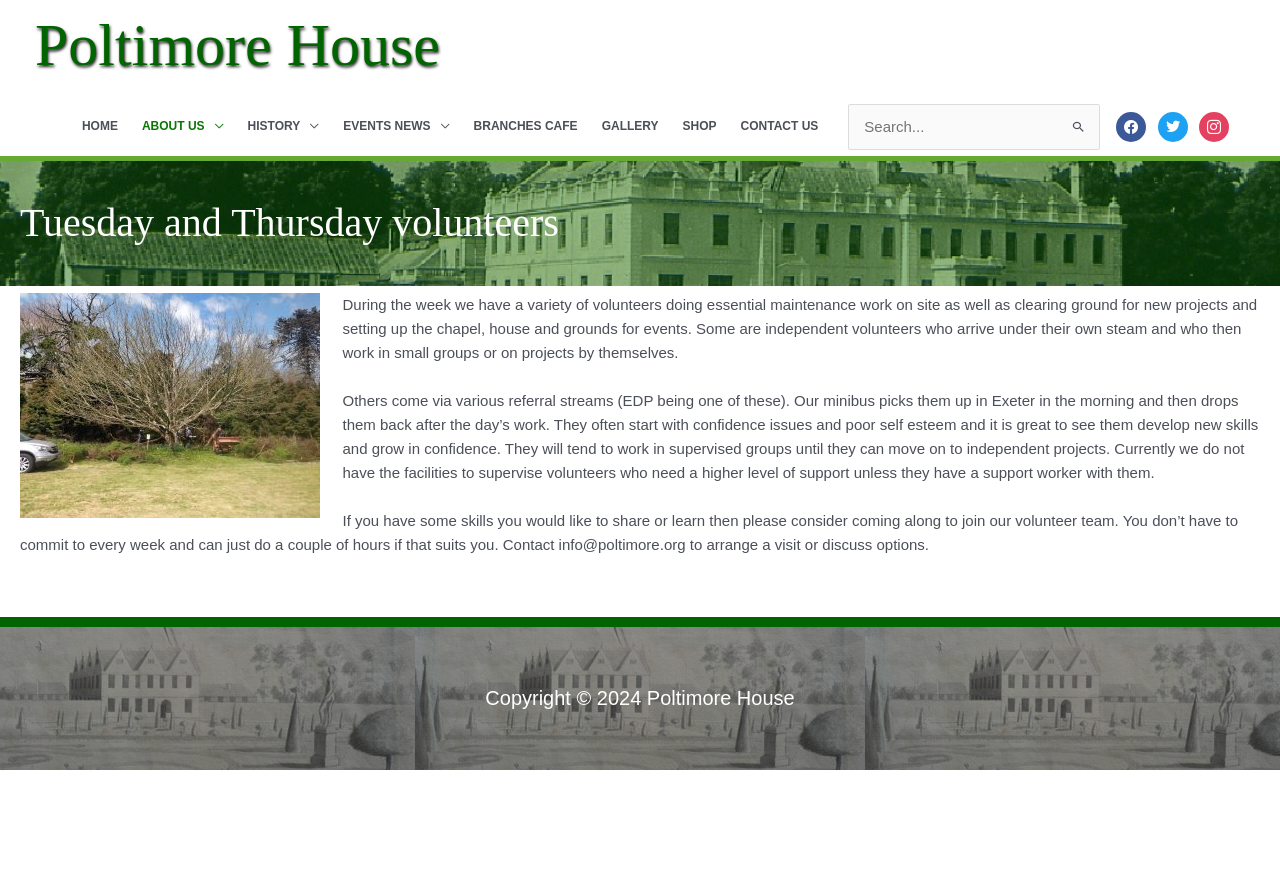What kind of work do volunteers do on site?
Based on the image, answer the question with as much detail as possible.

According to the StaticText, volunteers do essential maintenance work on site as well as clearing ground for new projects and setting up the chapel, house, and grounds for events.